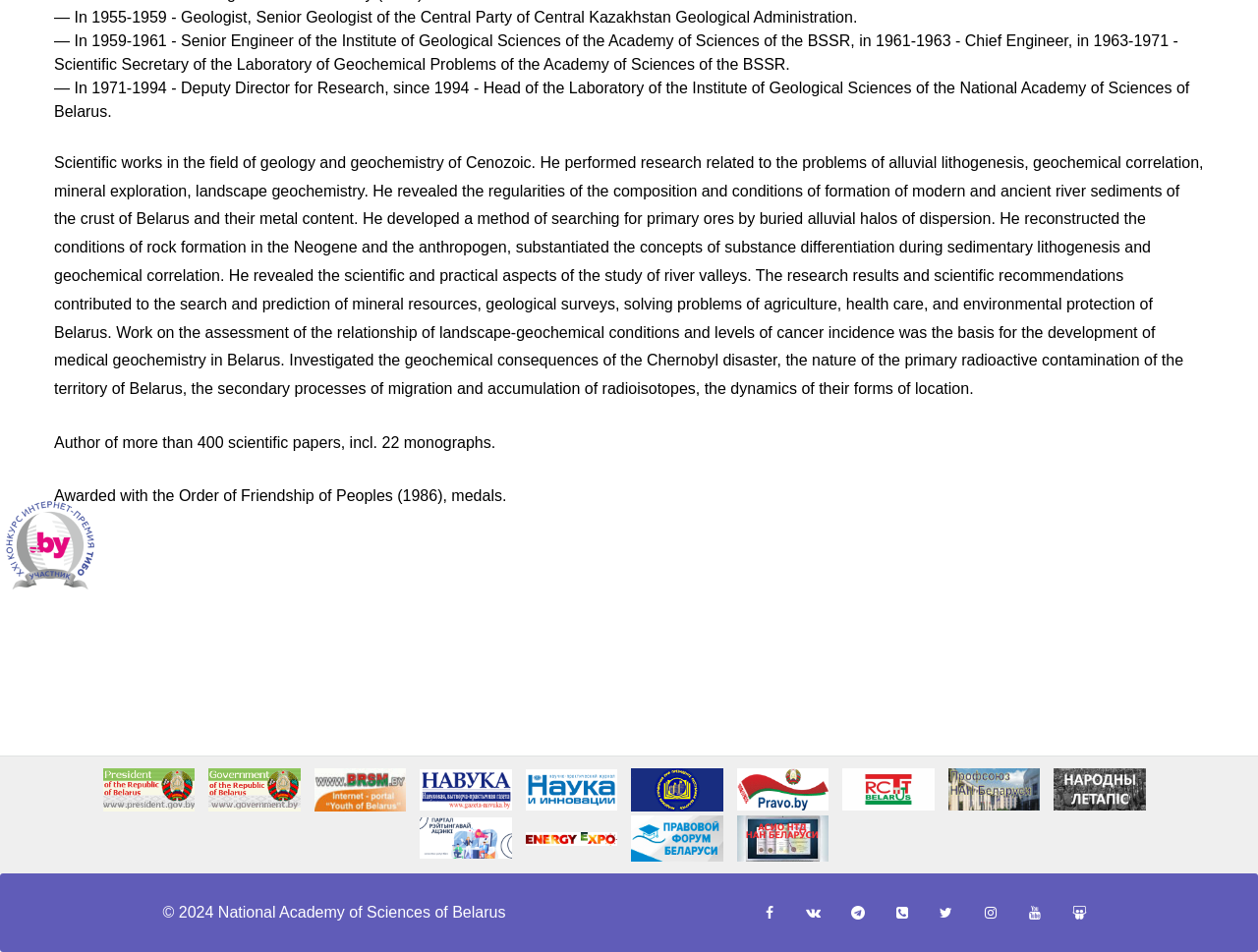For the following element description, predict the bounding box coordinates in the format (top-left x, top-left y, bottom-right x, bottom-right y). All values should be floating point numbers between 0 and 1. Description: alt="Legal Forum of Belarus"

[0.5, 0.87, 0.576, 0.888]